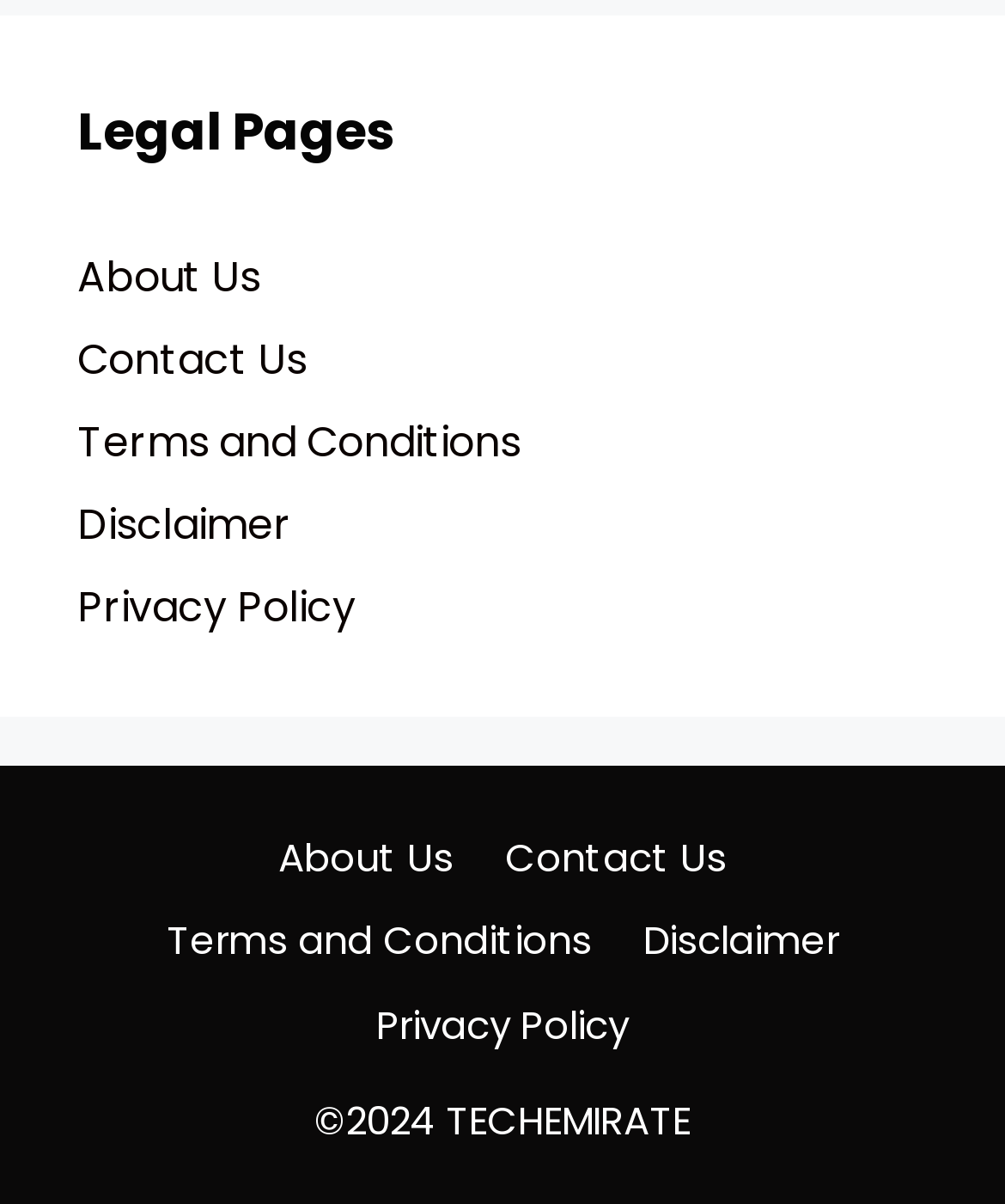Please answer the following question using a single word or phrase: 
How many sections are there on the webpage?

3